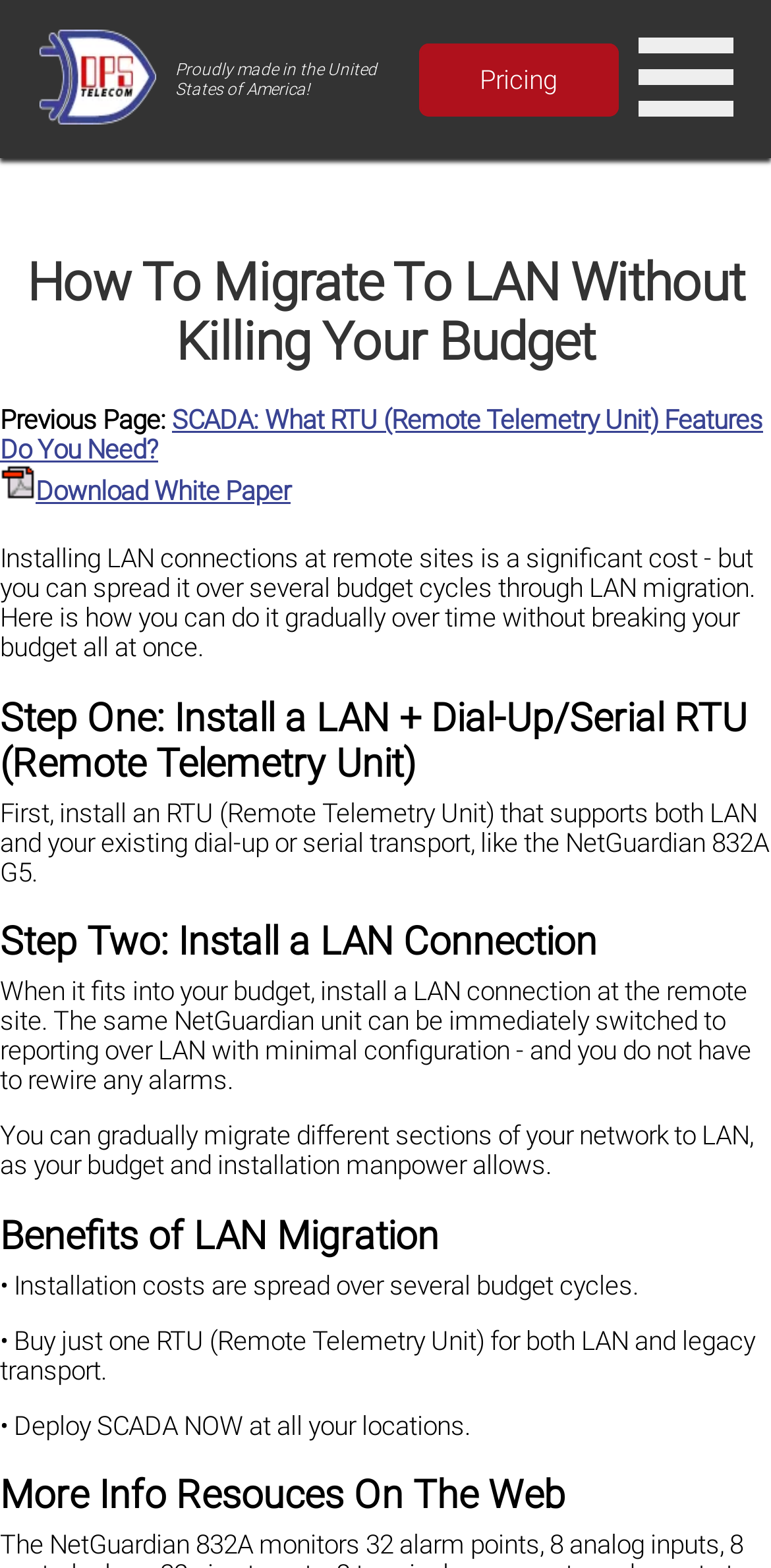Please determine the bounding box coordinates for the UI element described here. Use the format (top-left x, top-left y, bottom-right x, bottom-right y) with values bounded between 0 and 1: Download White Paper

[0.046, 0.304, 0.377, 0.323]